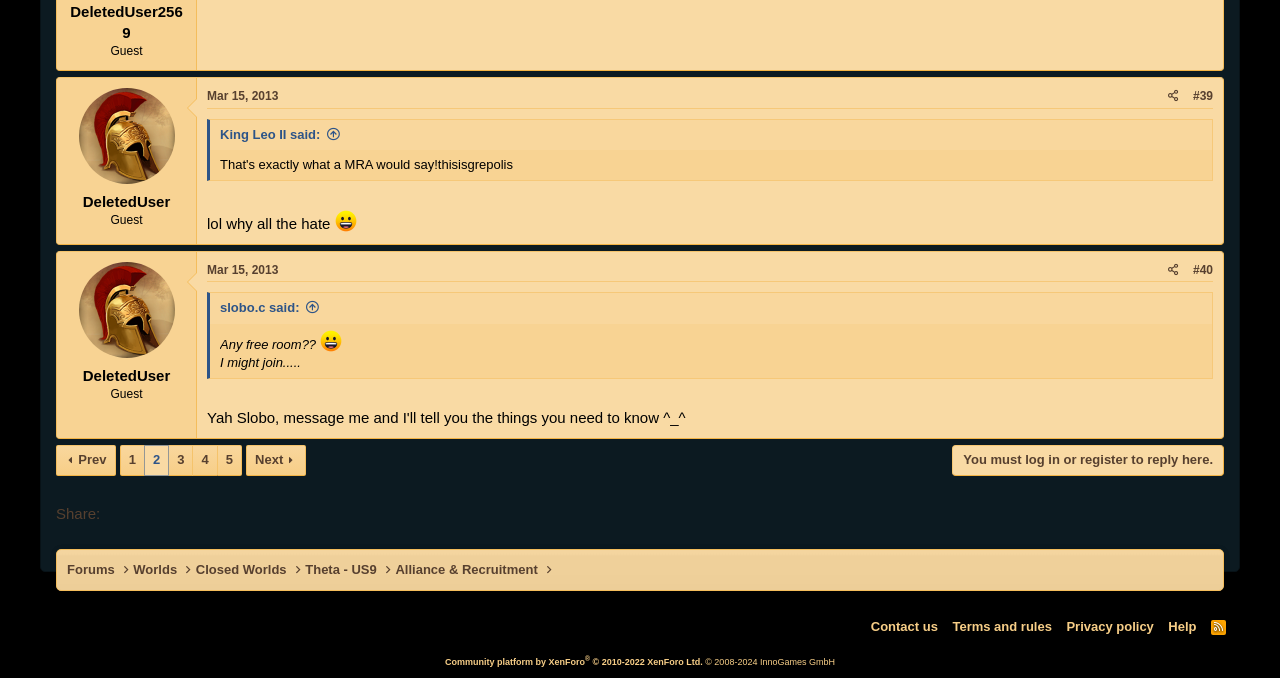Determine the bounding box of the UI element mentioned here: "King Leo II said:". The coordinates must be in the format [left, top, right, bottom] with values ranging from 0 to 1.

[0.172, 0.187, 0.267, 0.209]